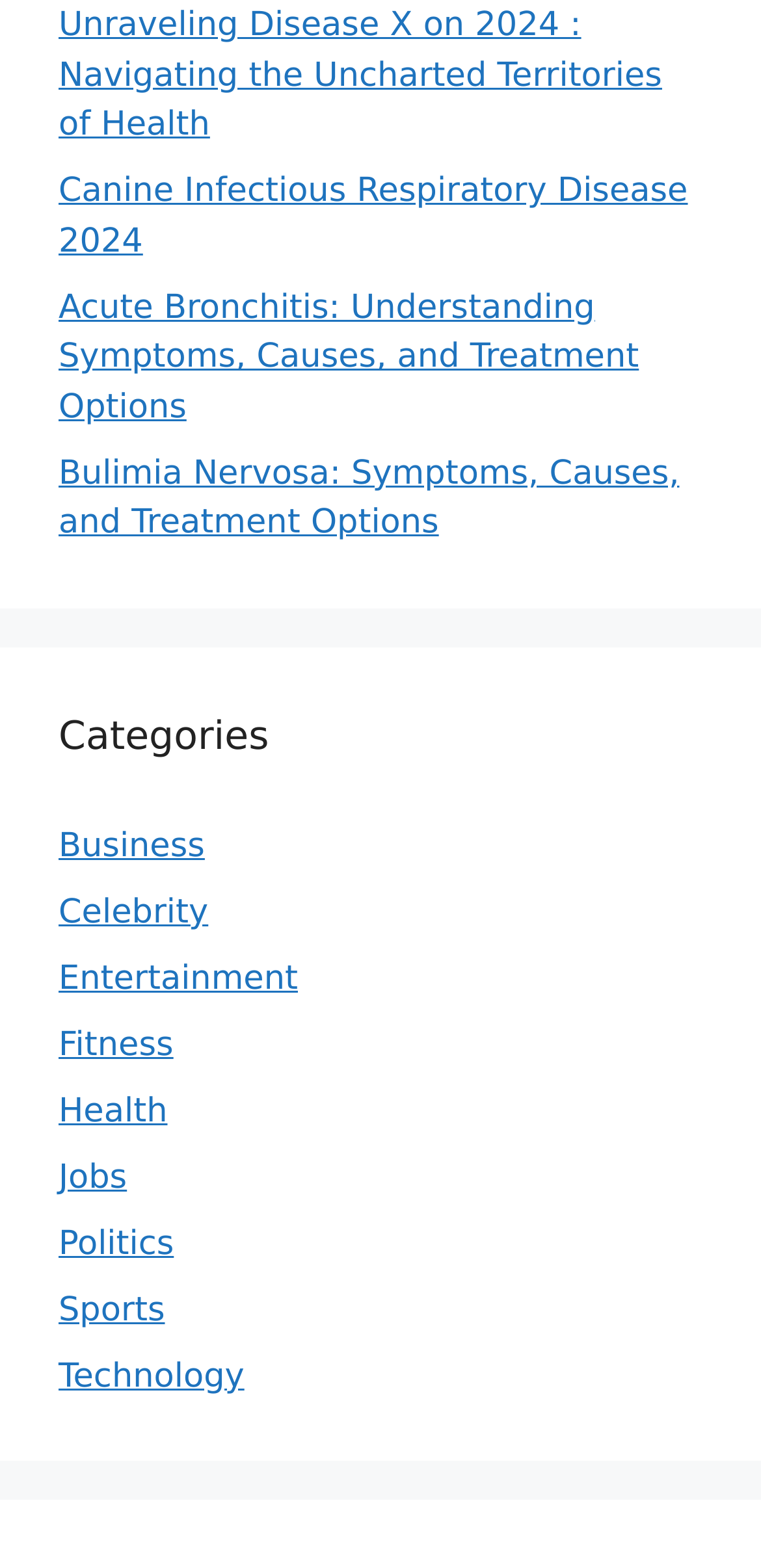Provide the bounding box coordinates of the UI element this sentence describes: "Canine Infectious Respiratory Disease 2024".

[0.077, 0.11, 0.904, 0.167]